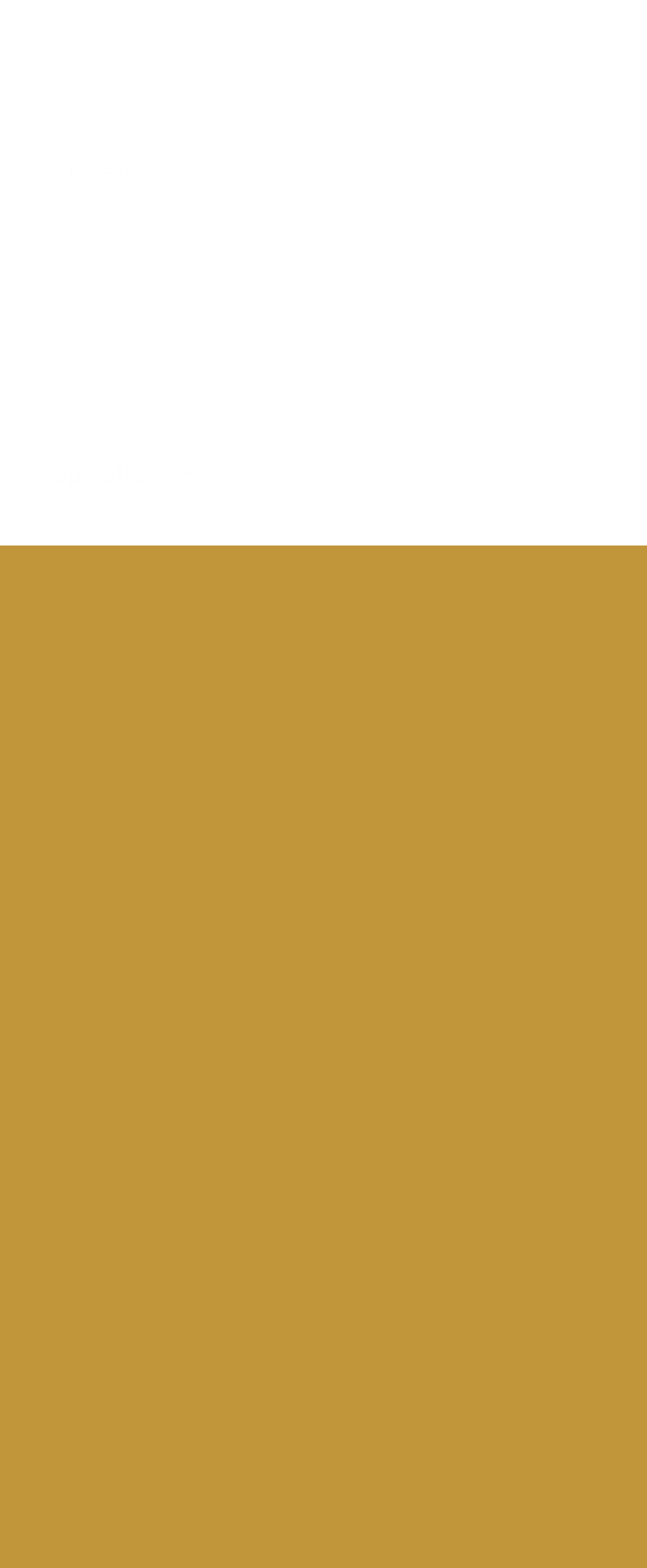What is the street address of the Fort Collins location?
Please provide a single word or phrase based on the screenshot.

126 S College Ave